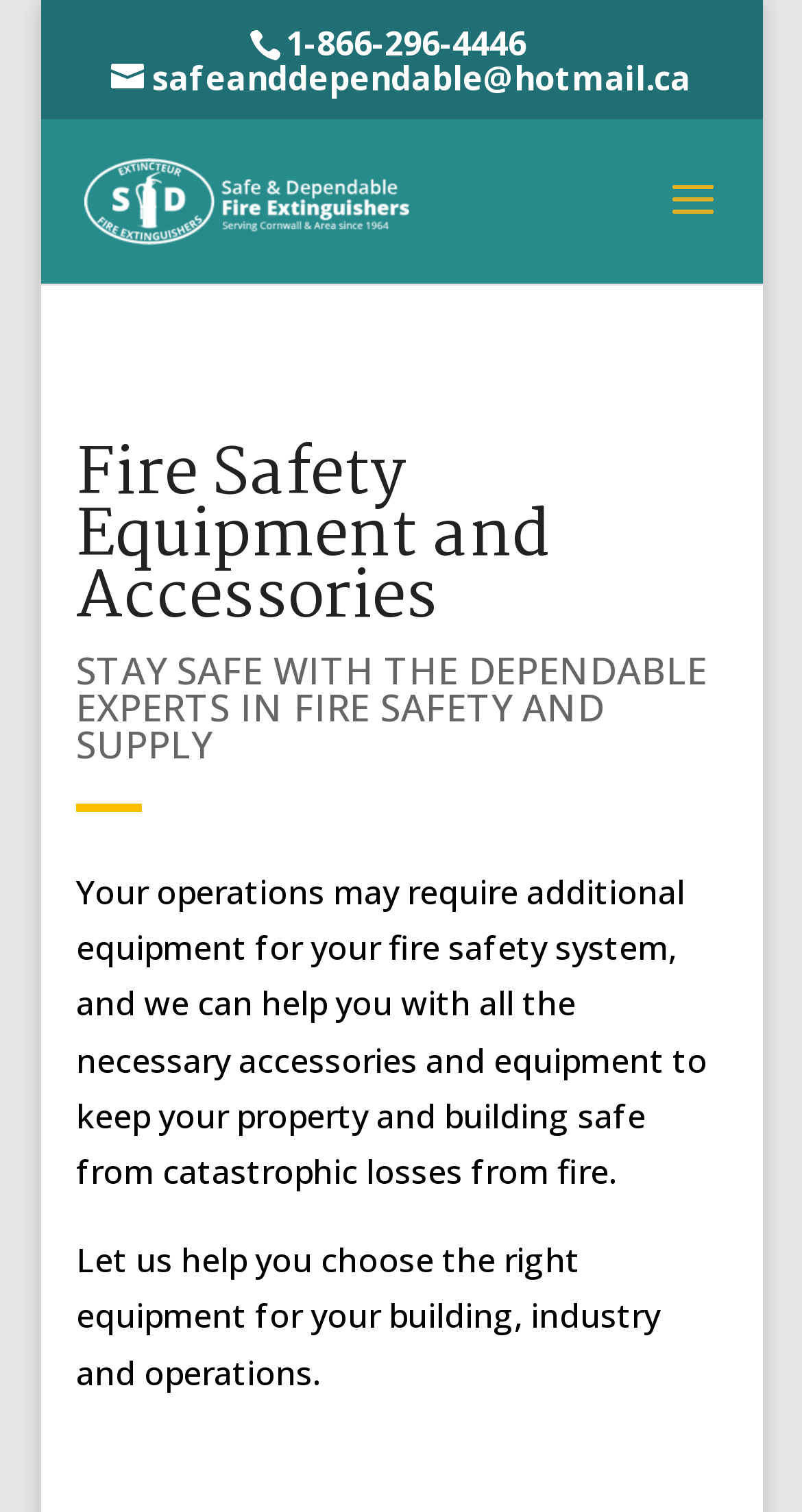What is the phone number to contact for fire suppression equipment?
Please respond to the question thoroughly and include all relevant details.

I found the phone number by looking at the link element with the text '1-866-296-4446' which is located at the top of the webpage, indicating it's a contact information.